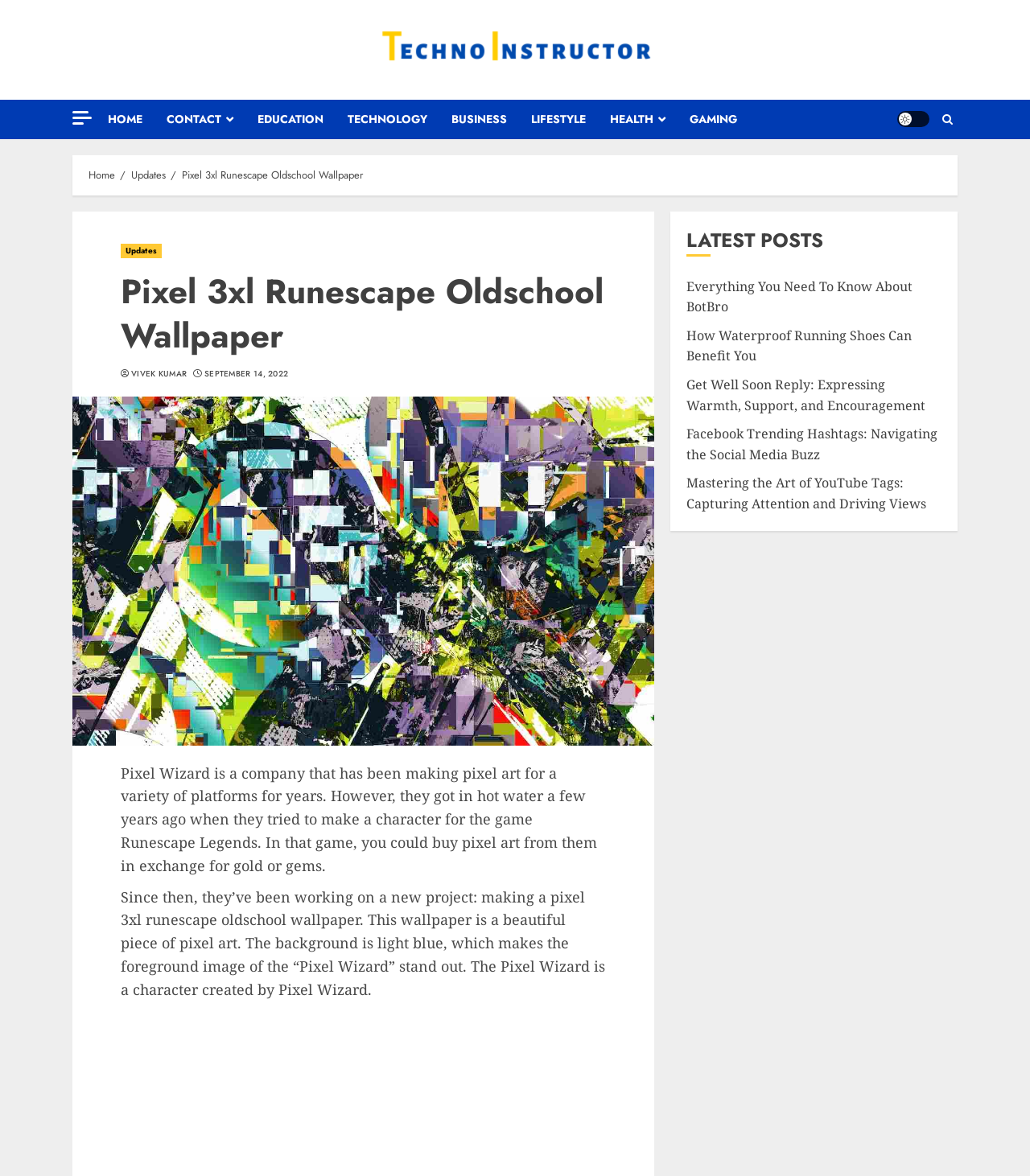Answer the question below using just one word or a short phrase: 
How many links are there in the navigation breadcrumbs?

3